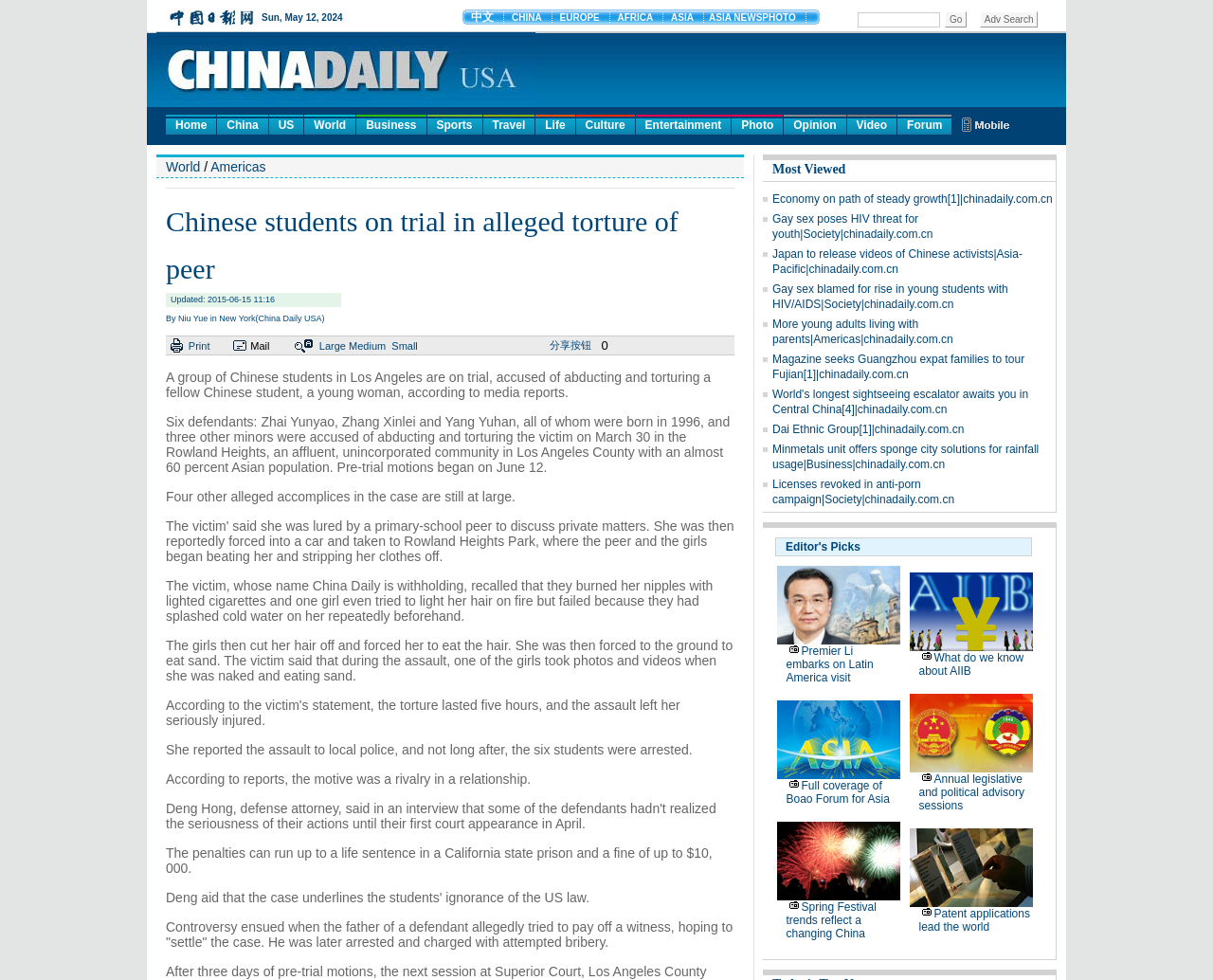How many defendants are accused of abducting and torturing a fellow Chinese student?
Offer a detailed and full explanation in response to the question.

I found the answer by reading the article content, which states 'Six defendants: Zhai Yunyao, Zhang Xinlei and Yang Yuhan, all of whom were born in 1996, and three other minors were accused of abducting and torturing the victim on March 30 in the Rowland Heights...'.